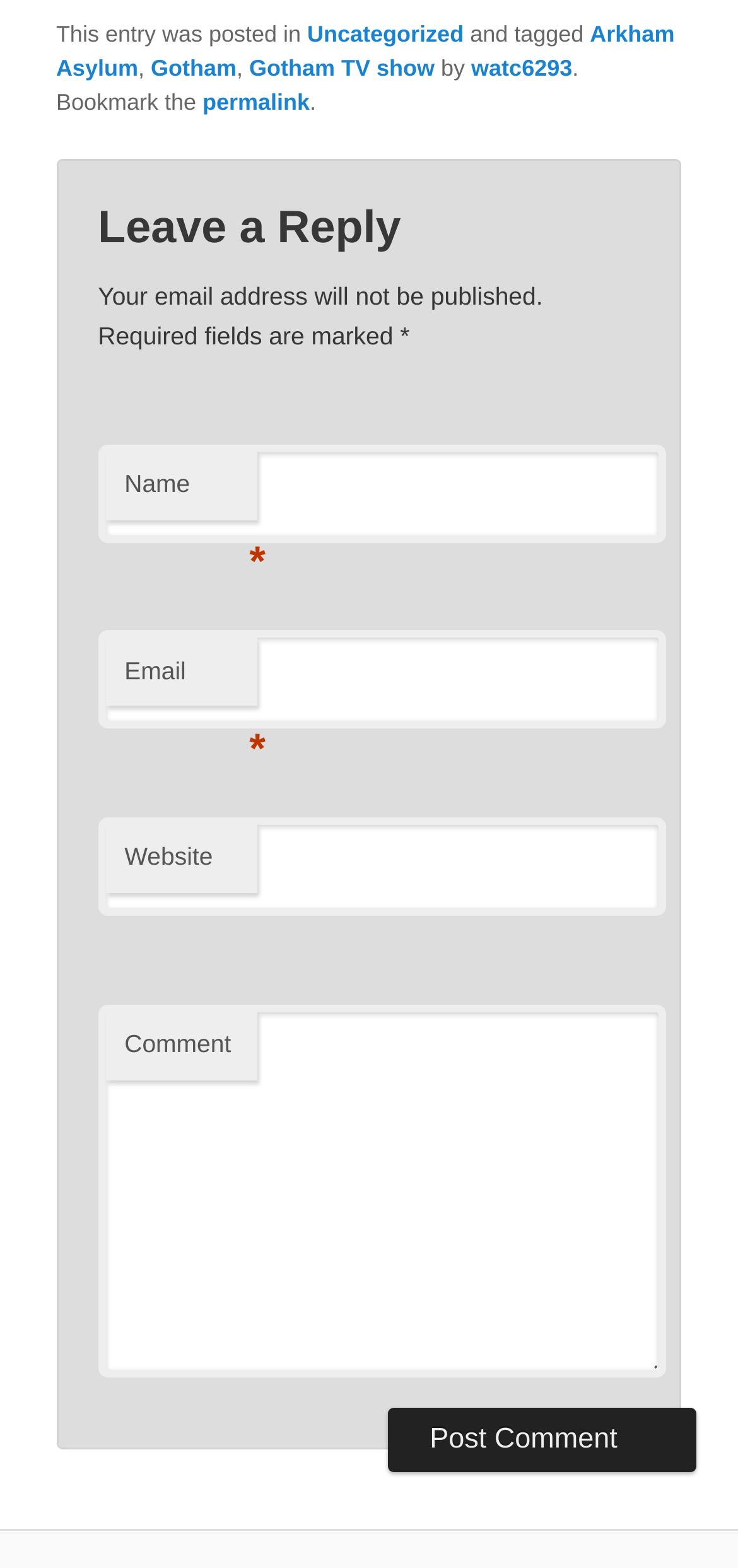What is the purpose of the button at the bottom?
Use the information from the image to give a detailed answer to the question.

I analyzed the form section and found a button at the bottom, which is labeled 'Post Comment', indicating its purpose is to submit a comment.